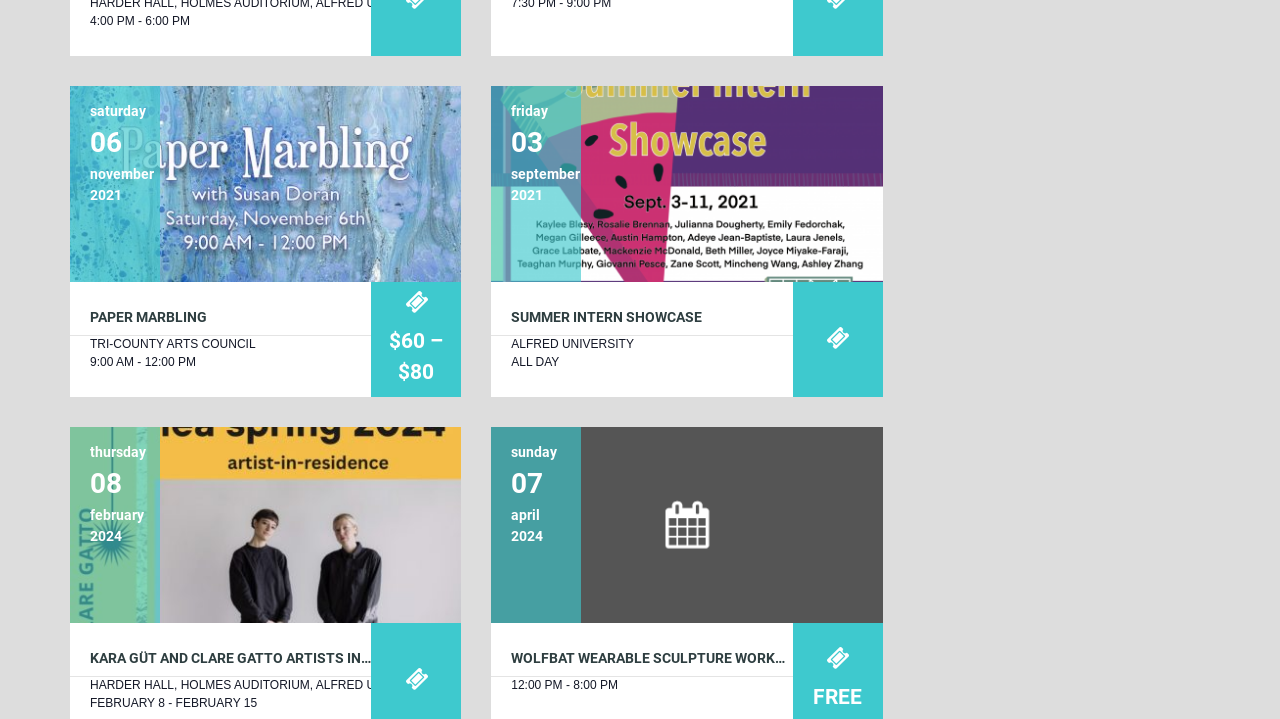Find the bounding box coordinates of the clickable area required to complete the following action: "Click on Paper Marbling".

[0.055, 0.12, 0.36, 0.392]